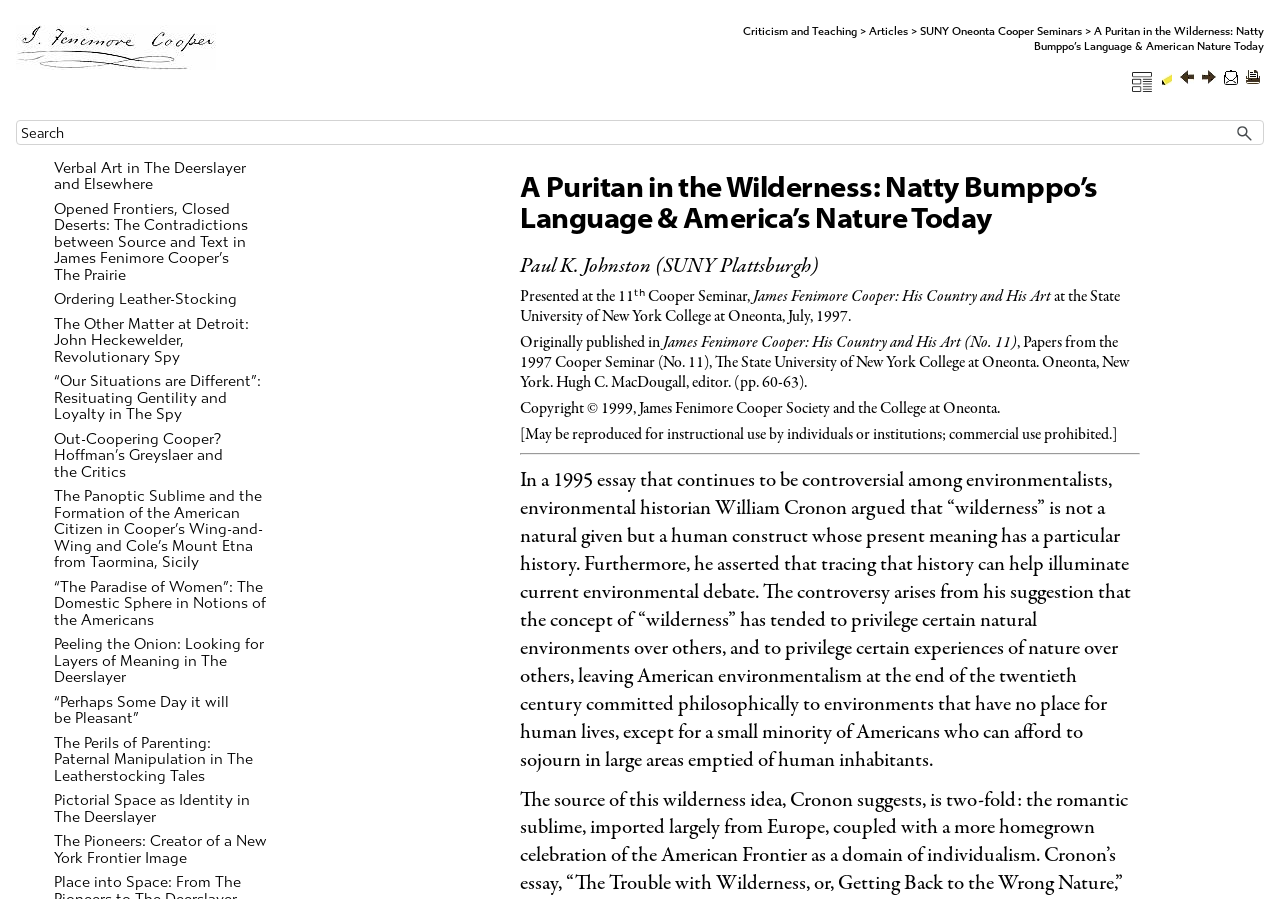Please locate the bounding box coordinates of the element that needs to be clicked to achieve the following instruction: "Enter email address in the textbox". The coordinates should be four float numbers between 0 and 1, i.e., [left, top, right, bottom].

None